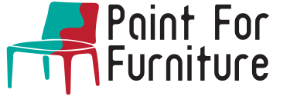What is the style of the font used in the image?
Please answer the question as detailed as possible.

The design combines vibrant colors with a clean, contemporary font, effectively conveying a sense of creativity and innovation in home decor.